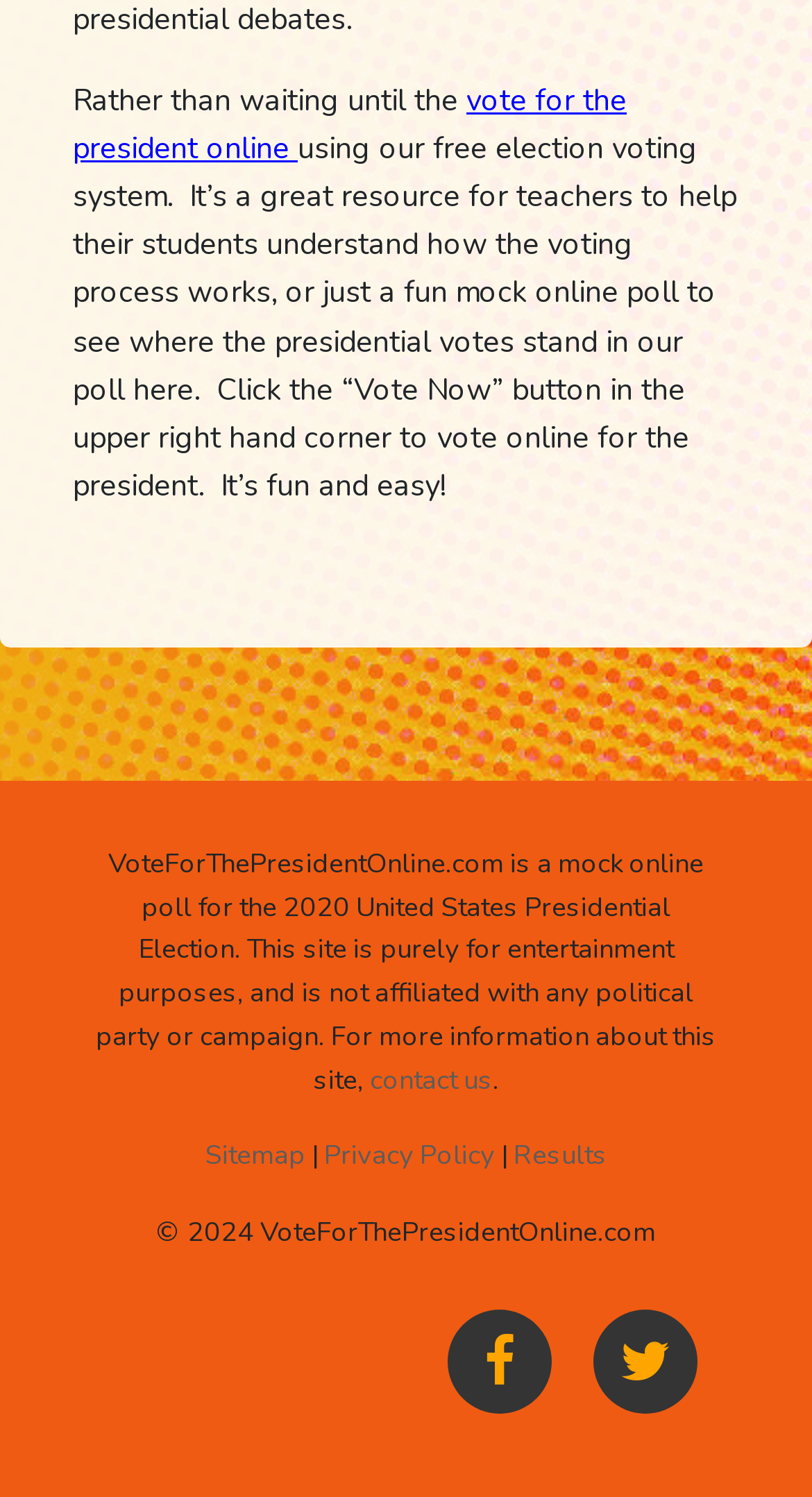Identify the bounding box coordinates for the UI element mentioned here: "contact us". Provide the coordinates as four float values between 0 and 1, i.e., [left, top, right, bottom].

[0.455, 0.709, 0.606, 0.734]